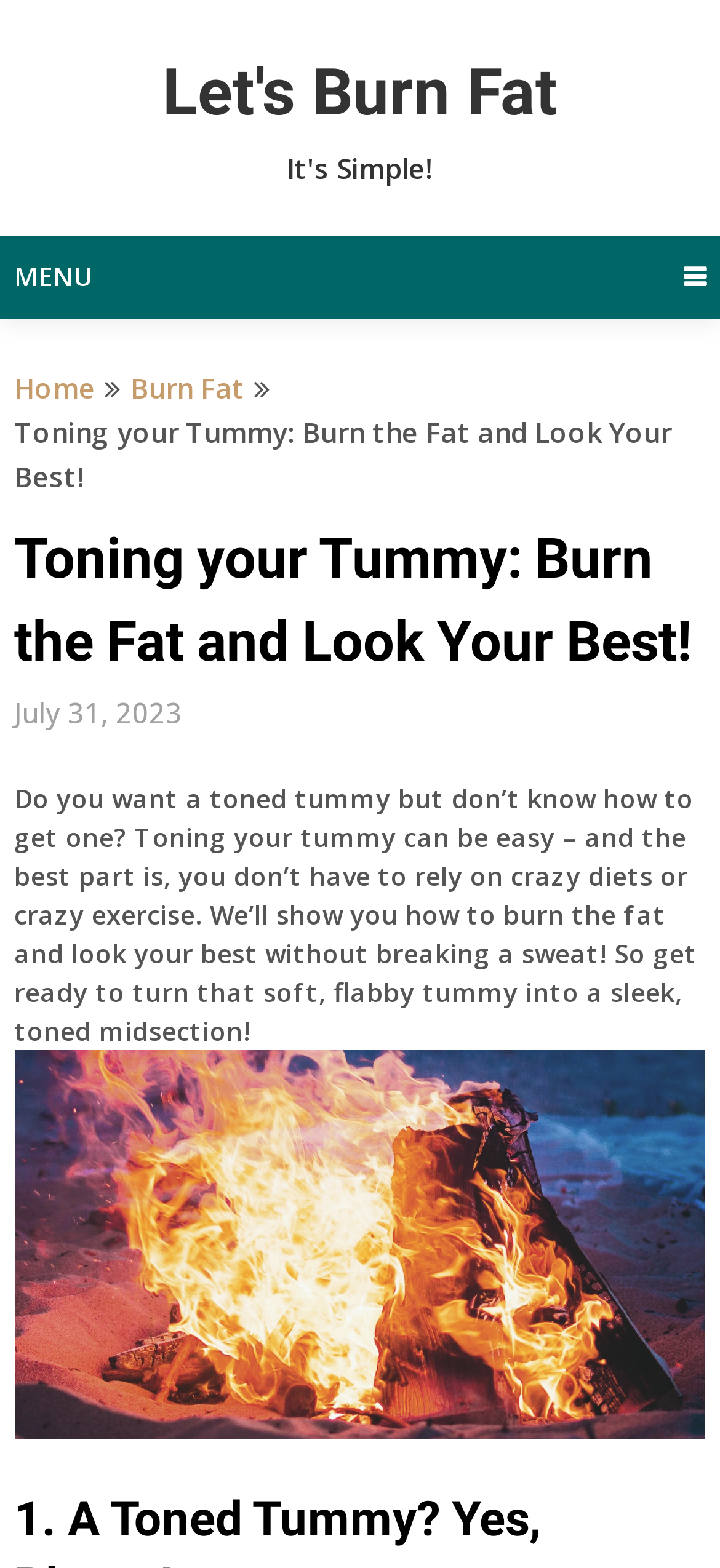Analyze the image and give a detailed response to the question:
What is the date of the article?

I found the date of the article by looking at the subheading below the main heading, which is 'July 31, 2023'.